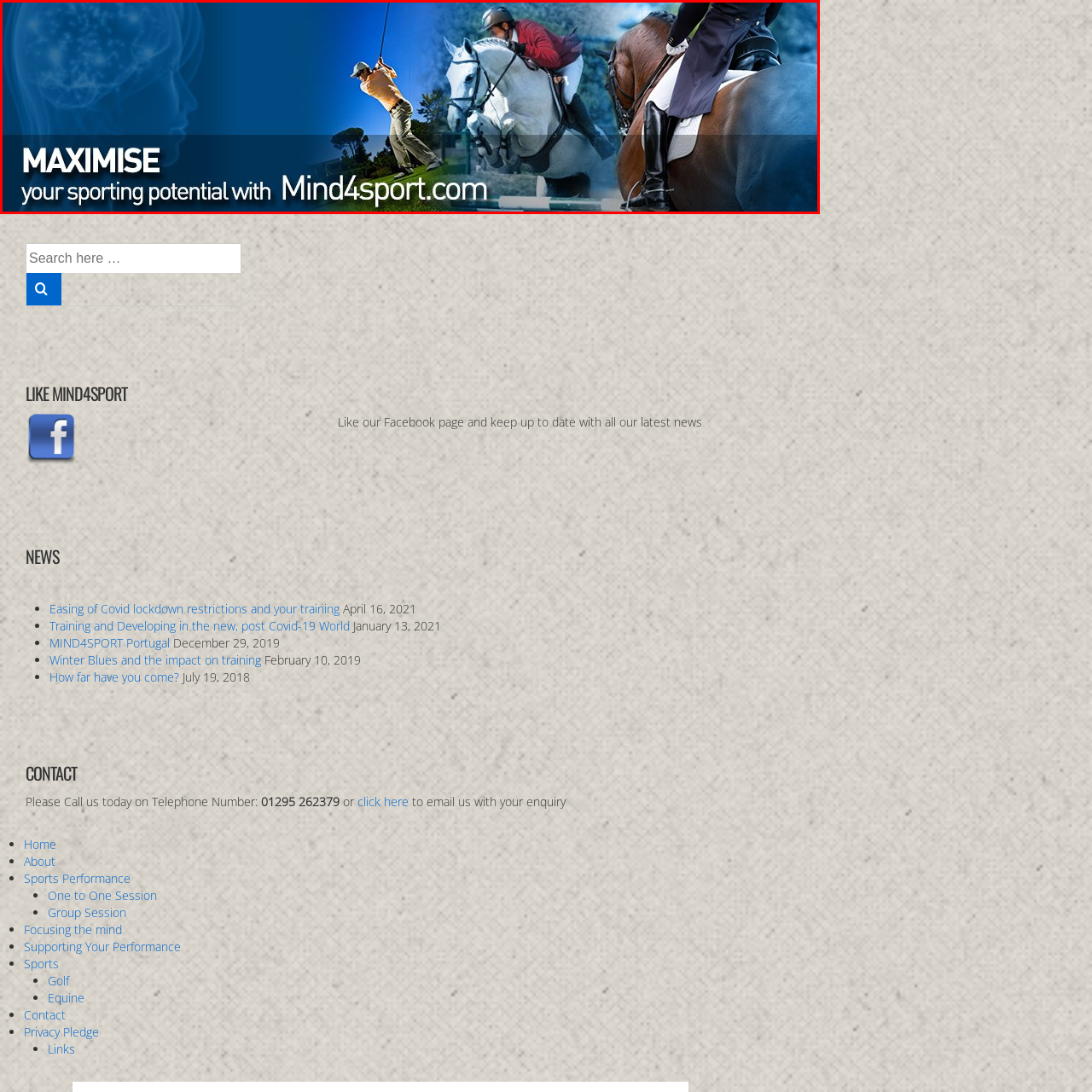Direct your attention to the image within the red boundary, What is the abstract silhouette on the left?
 Respond with a single word or phrase.

Brain